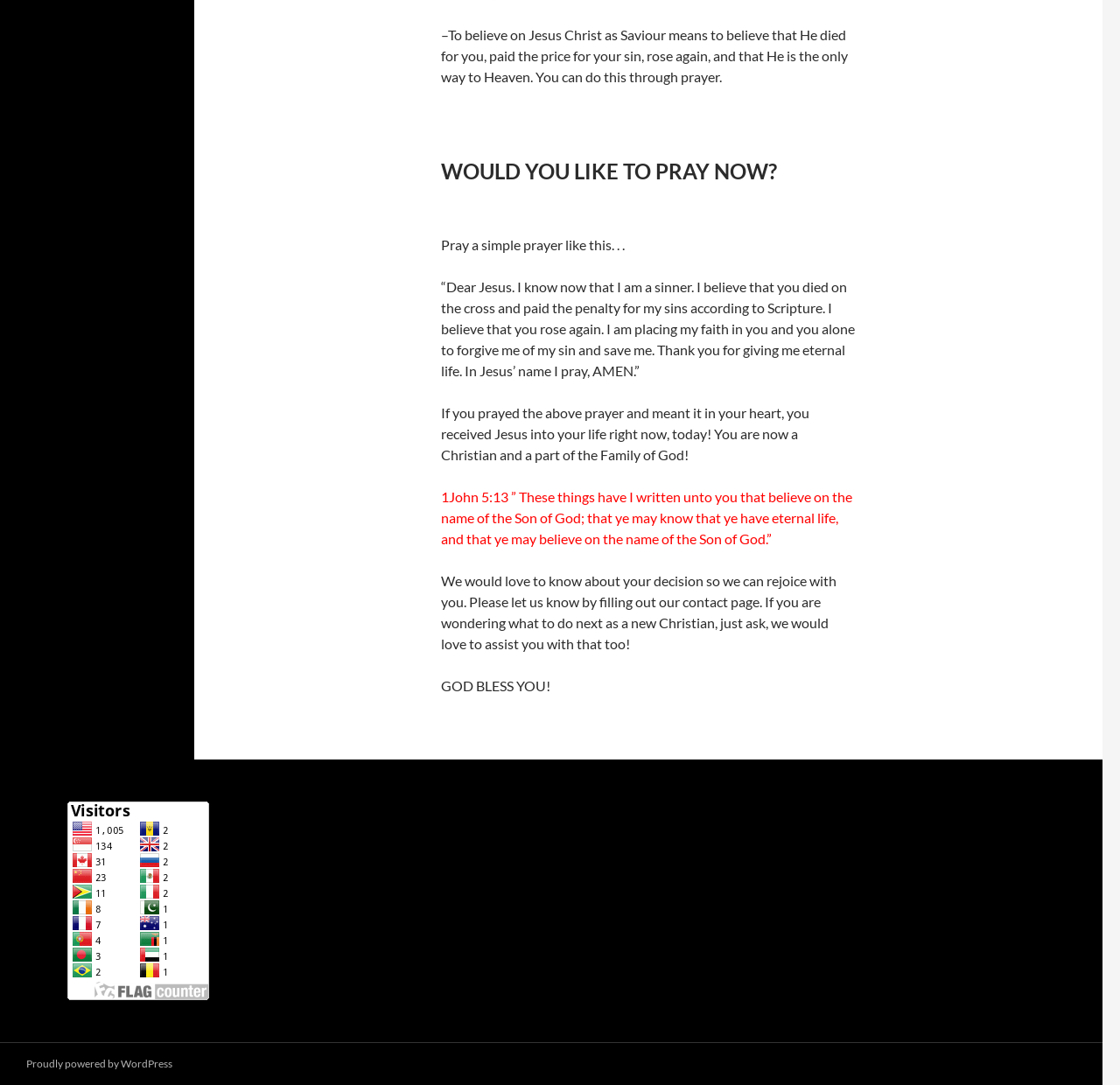Given the description "alt="Flag Counter"", determine the bounding box of the corresponding UI element.

[0.06, 0.823, 0.186, 0.835]